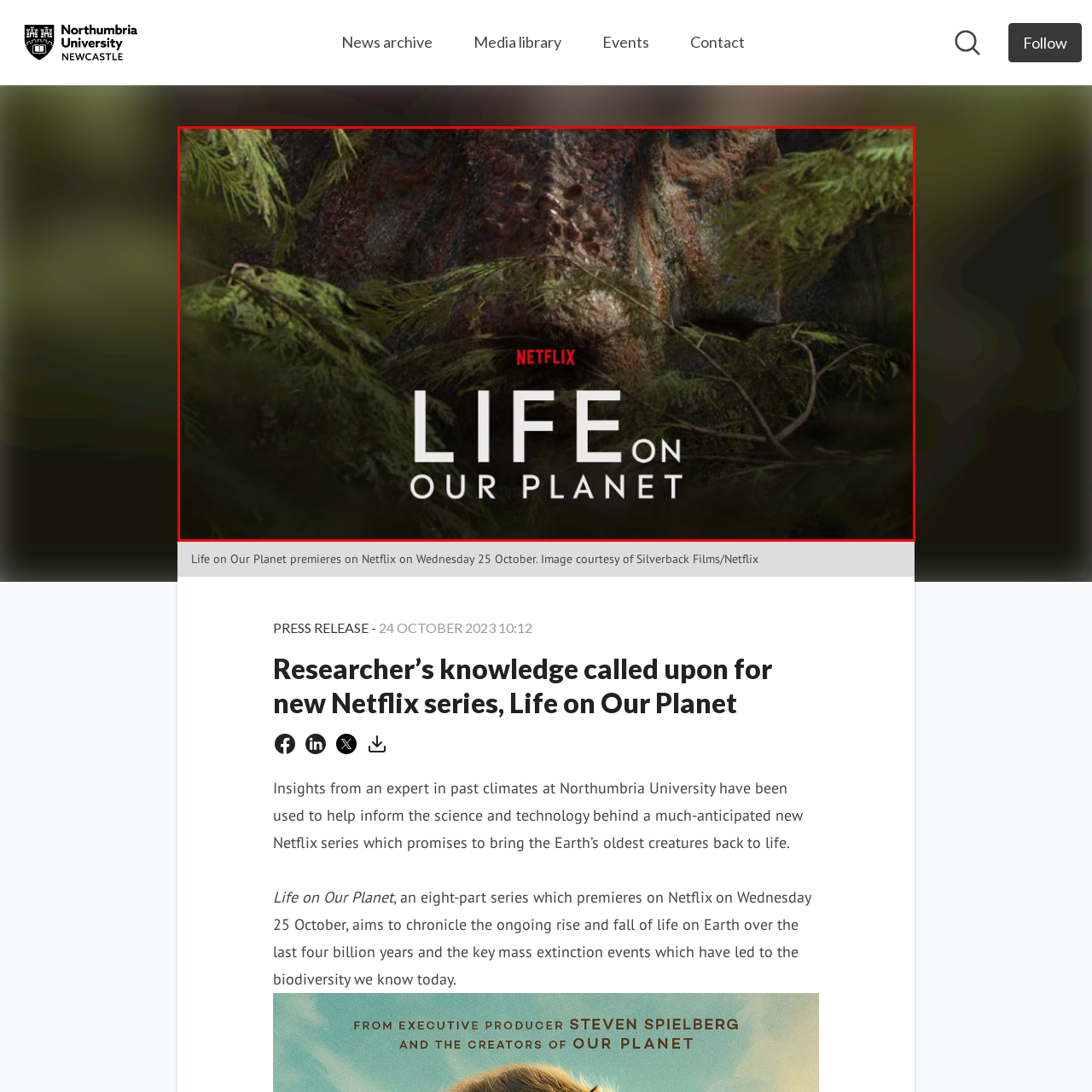What is the premiere date of the series?
Focus on the image enclosed by the red bounding box and elaborate on your answer to the question based on the visual details present.

The premiere date of the series is mentioned in the caption as October 25, 2023, which is the date when the series is set to premiere on Netflix.